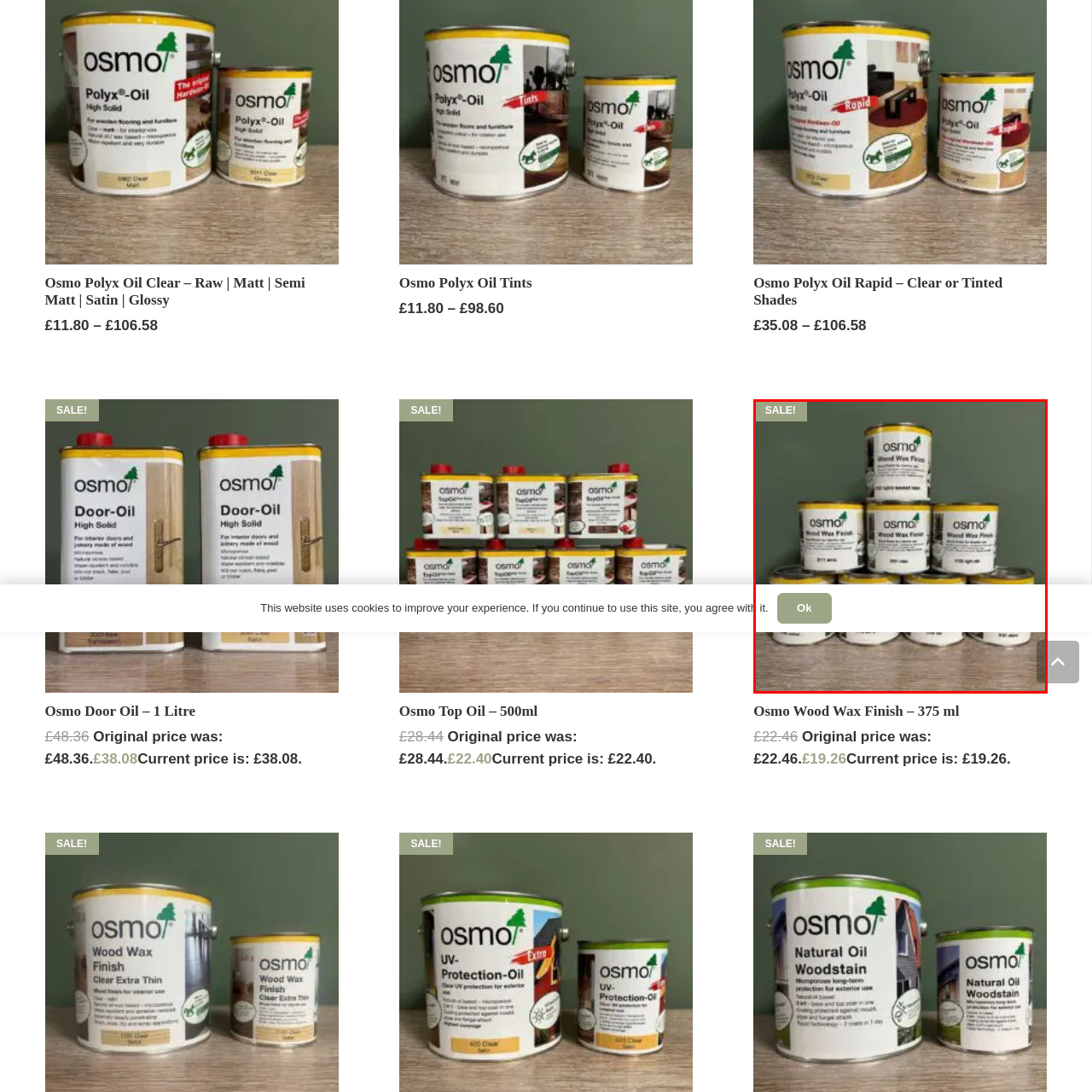What is the background color of the image?
Focus on the image enclosed by the red bounding box and elaborate on your answer to the question based on the visual details present.

The caption describes the background as a simple green, which enhances the visibility of the product and creates a visually appealing presentation.